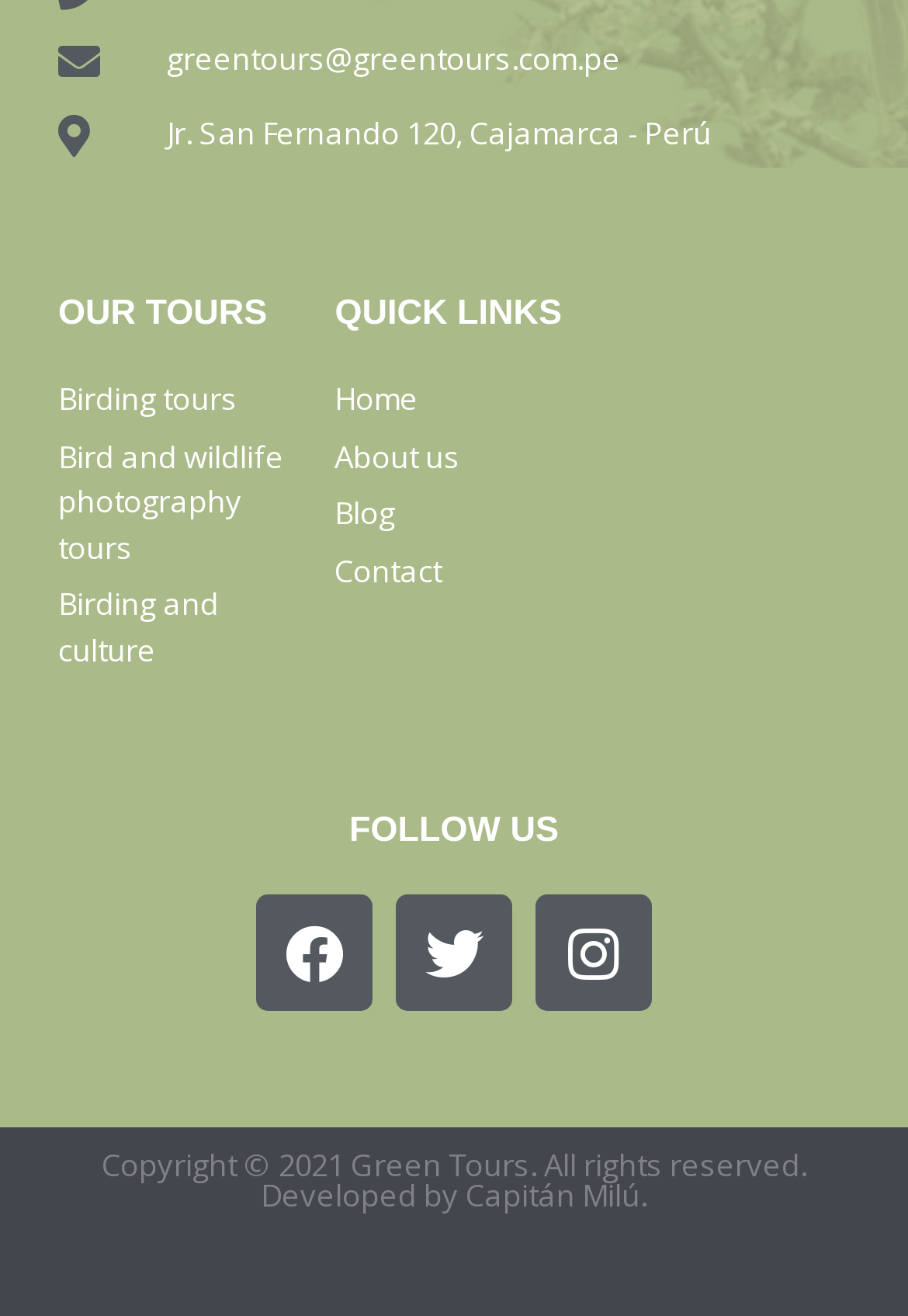Show the bounding box coordinates for the HTML element described as: "Add".

None